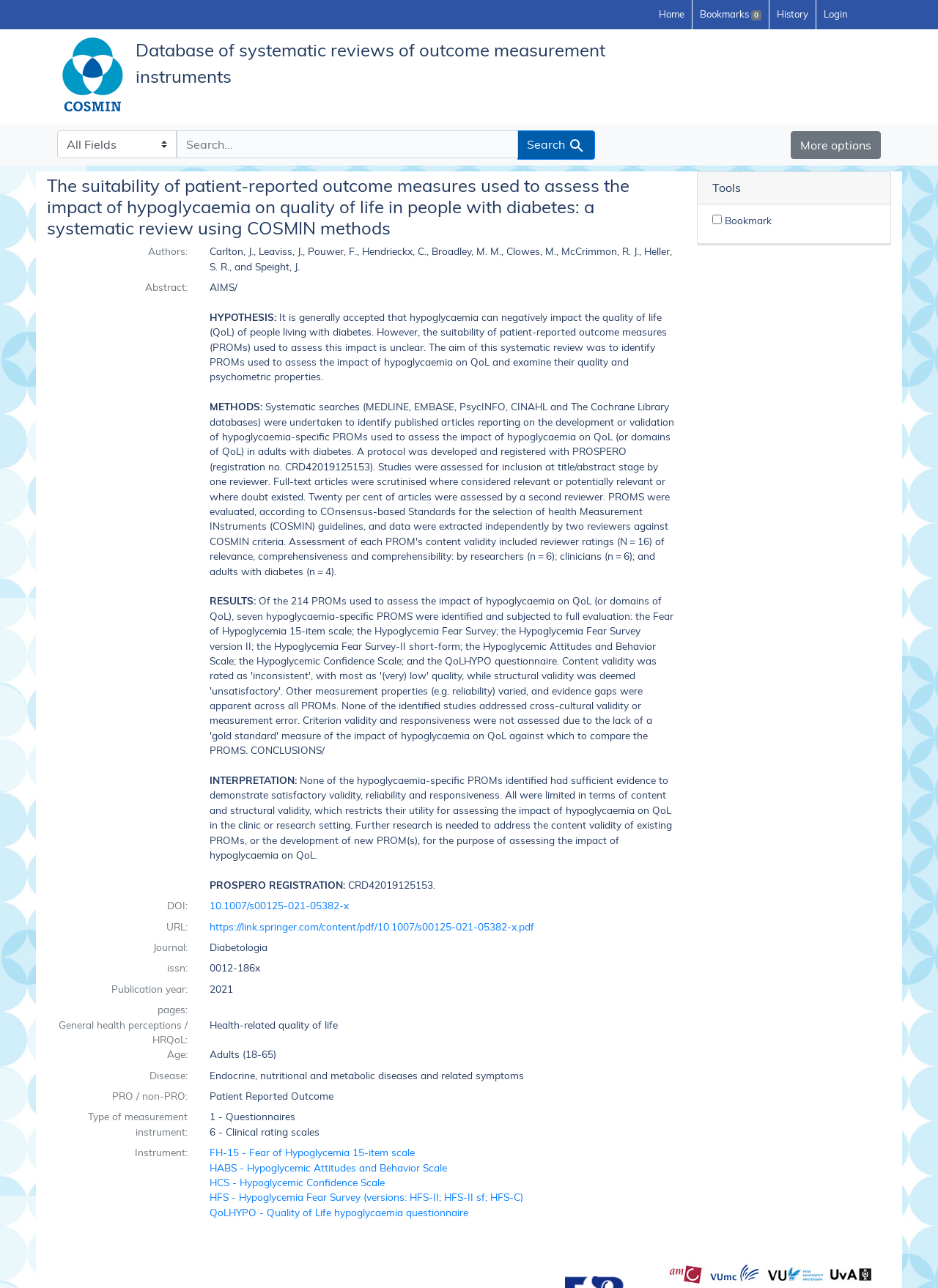Describe all visible elements and their arrangement on the webpage.

This webpage appears to be a detailed summary of a research article, specifically a systematic review of patient-reported outcome measures used to assess the impact of hypoglycaemia on quality of life in people with diabetes. 

At the top of the page, there are several links, including "Skip to search", "Skip to main content", "Home", "Bookmarks", "History", and "Login", which are positioned horizontally across the top of the page. 

Below these links, there is a search bar with a dropdown menu and a search button. To the right of the search bar, there is a link labeled "More options". 

The main content of the page is divided into sections, with a heading that matches the title of the webpage. Below the heading, there is a description list that provides detailed information about the article, including authors, abstract, methods, results, interpretation, and other relevant details. 

The description list is organized into terms and details, with each term describing a specific aspect of the article, such as authors, abstract, or publication year. The details provide more information about each term, often in the form of a brief paragraph or a list of keywords. 

Throughout the description list, there are several links to external resources, including a DOI link and a URL link to a PDF version of the article. There are also several static text elements that provide additional information about the article, such as the journal title, ISSN, and publication year.